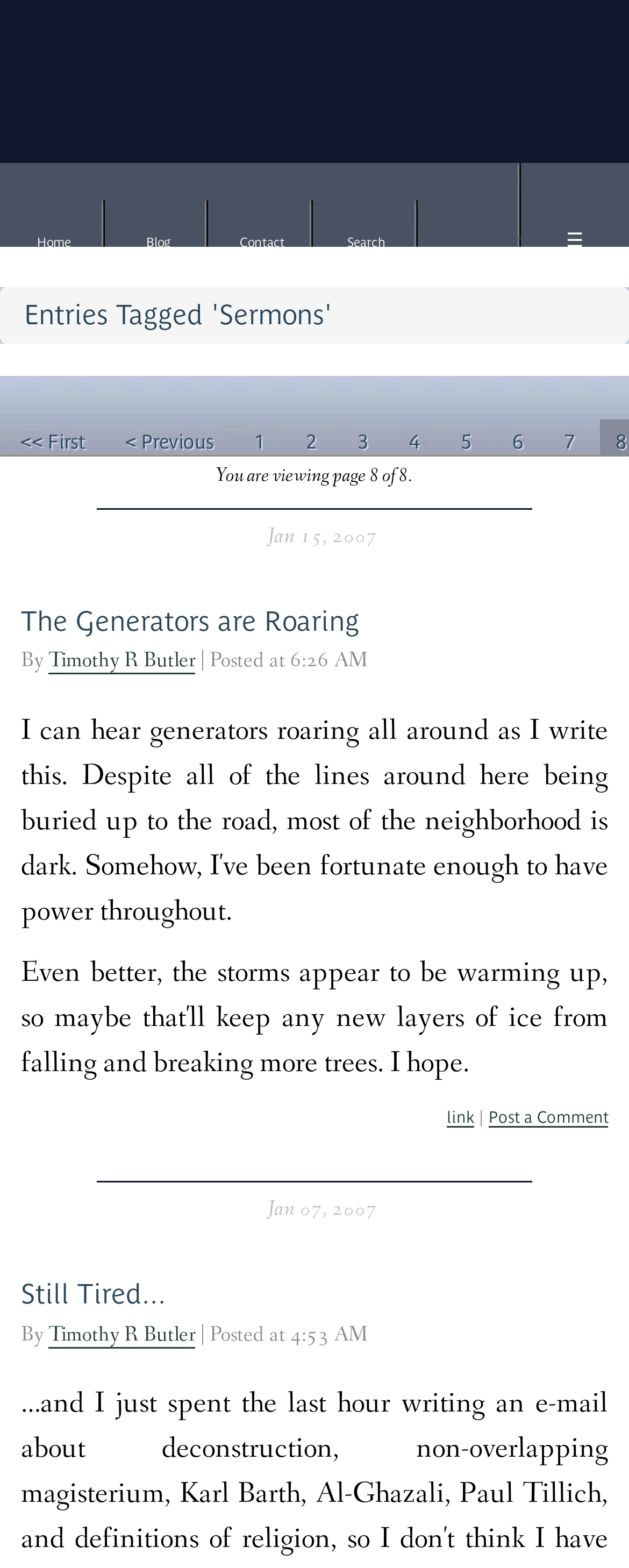Locate the bounding box of the user interface element based on this description: "<< First".

[0.032, 0.27, 0.135, 0.288]